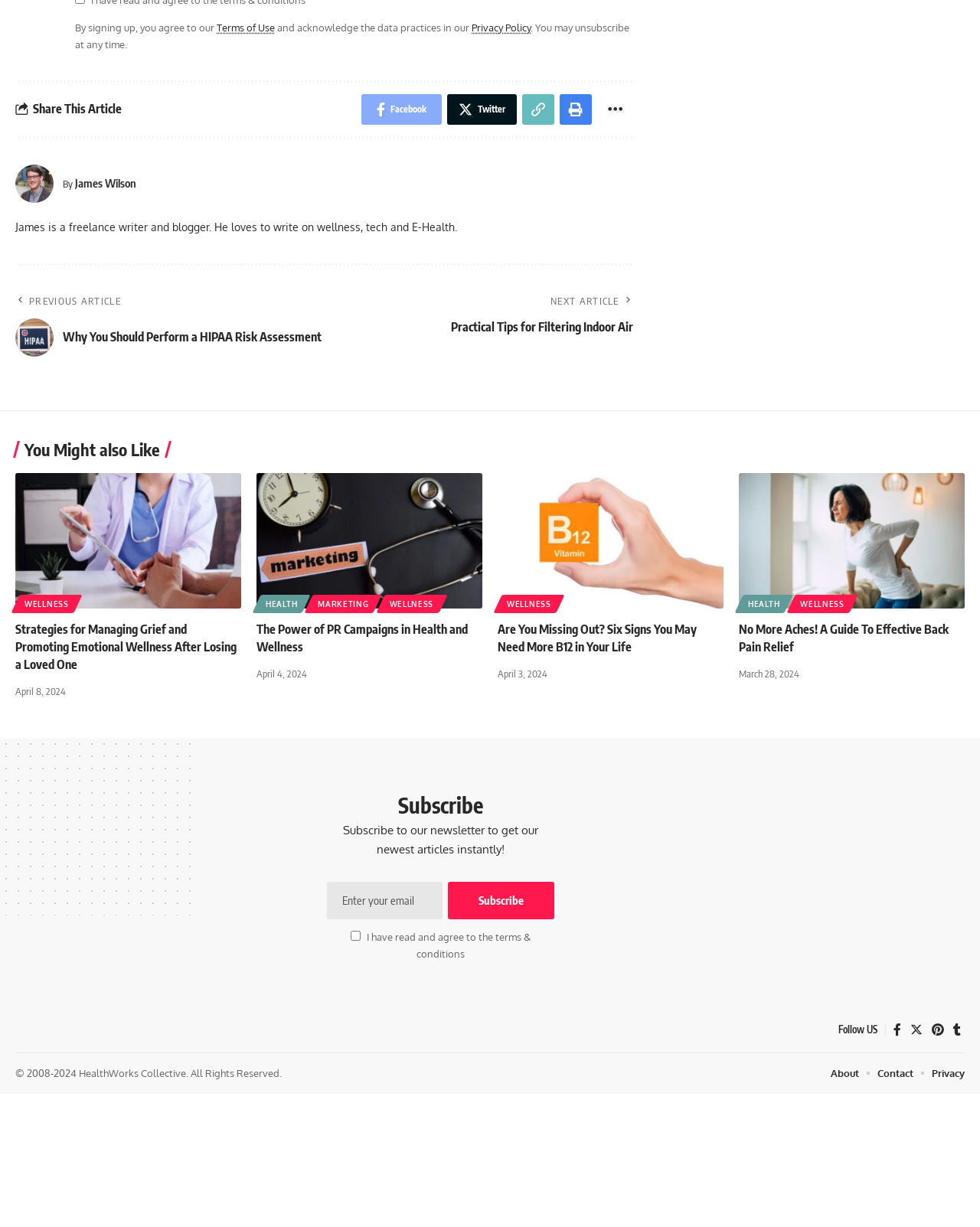What is the author's profession?
Please ensure your answer is as detailed and informative as possible.

The author's profession can be determined by reading the text 'James is a freelance writer and blogger. He loves to write on wellness, tech and E-Health.' which is located below the author's name.